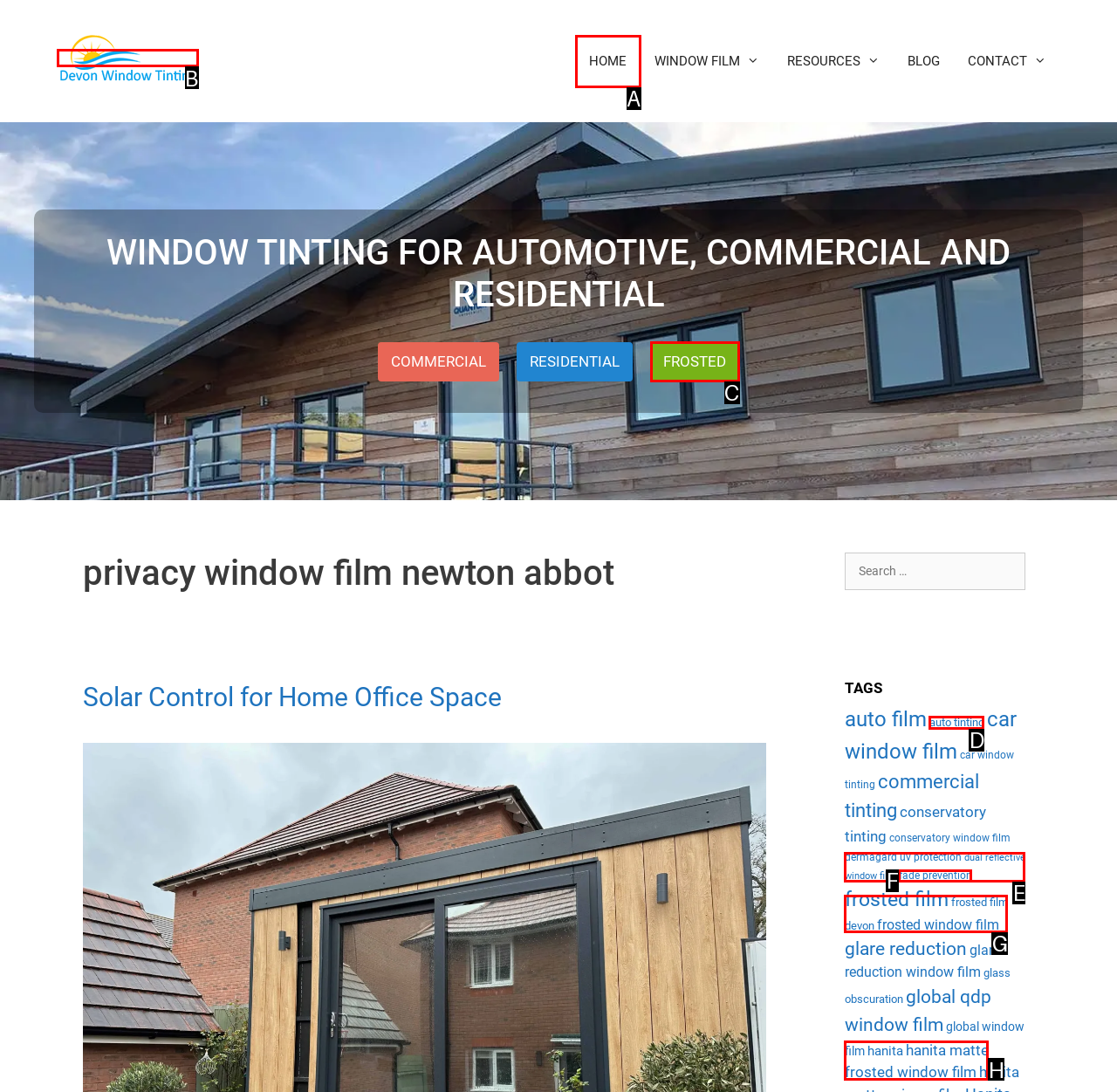Select the correct UI element to complete the task: Learn about 'frosted film devon'
Please provide the letter of the chosen option.

G